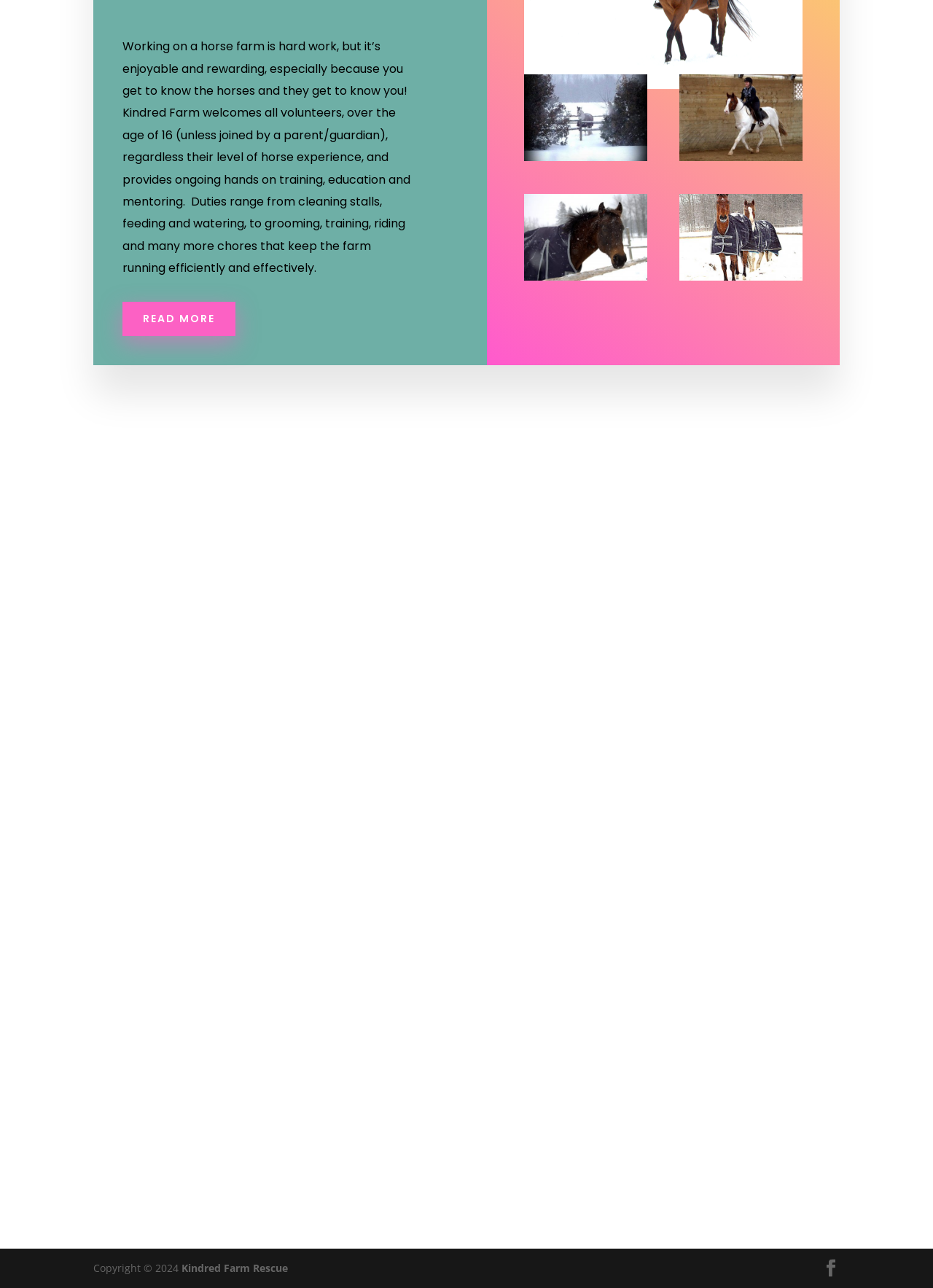Please identify the bounding box coordinates of the region to click in order to complete the given instruction: "Donate now". The coordinates should be four float numbers between 0 and 1, i.e., [left, top, right, bottom].

[0.522, 0.713, 0.658, 0.74]